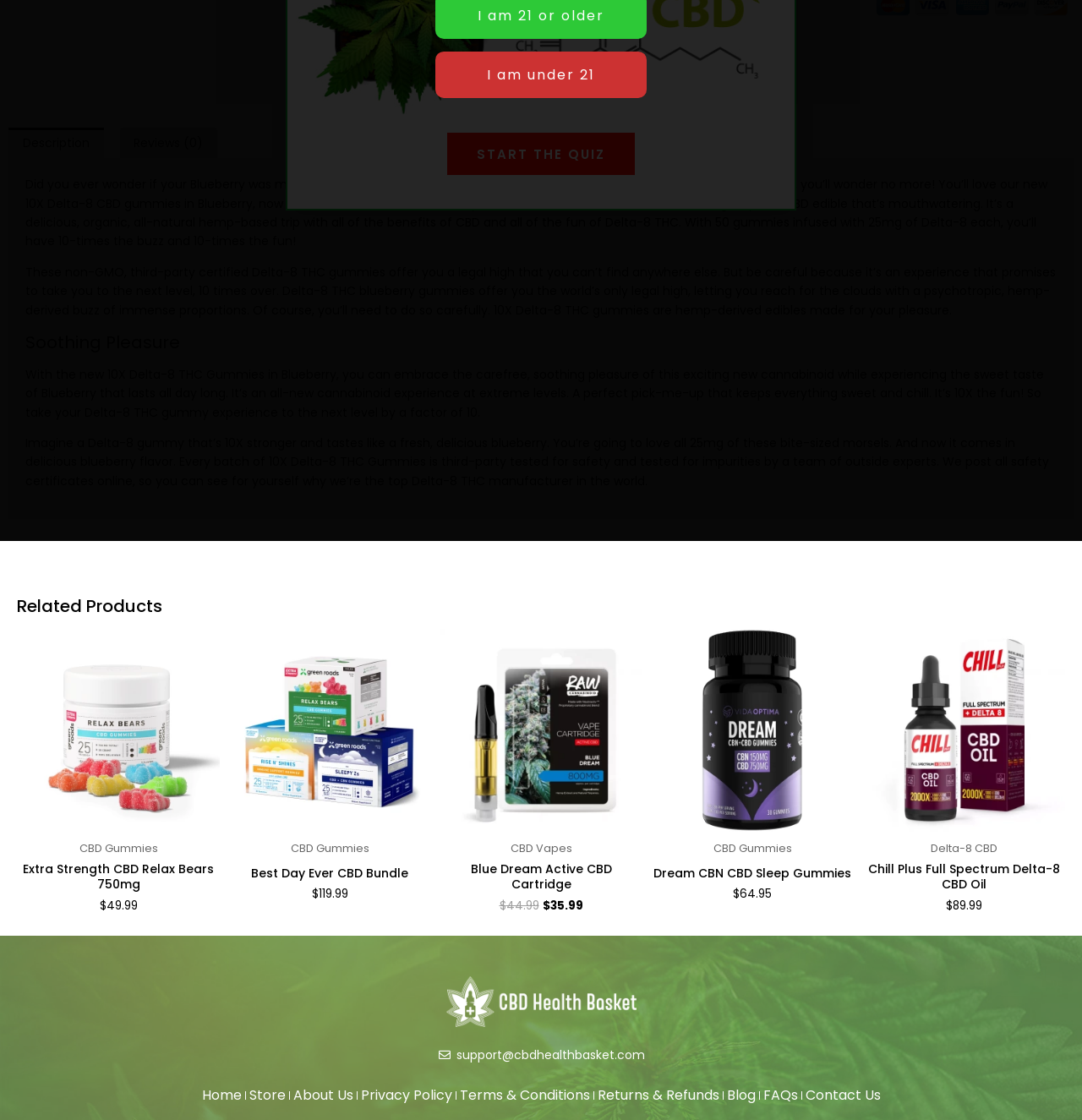Locate the bounding box of the user interface element based on this description: "Contact Us".

[0.744, 0.967, 0.814, 0.989]